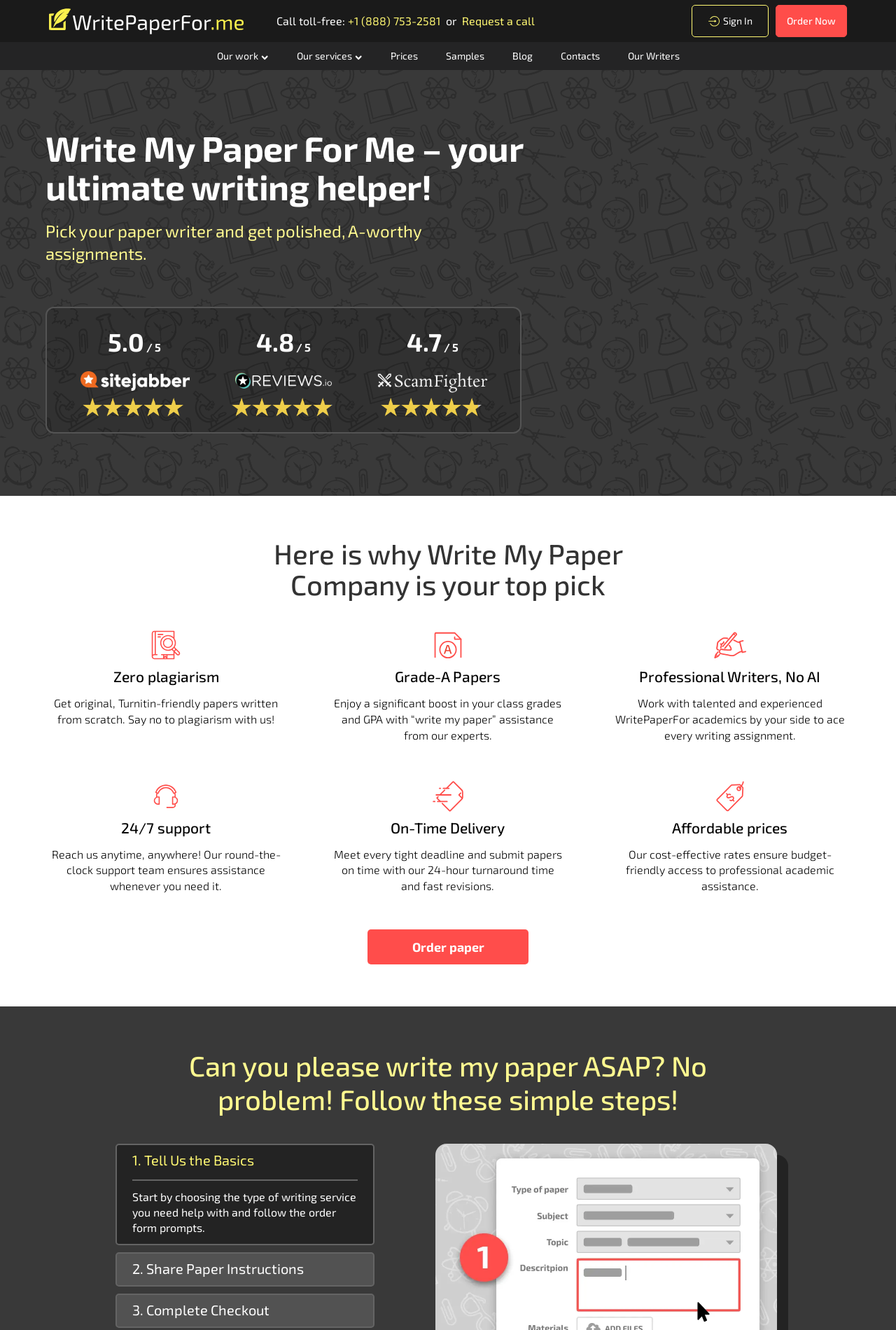Please answer the following query using a single word or phrase: 
How many steps are there to order a paper?

3